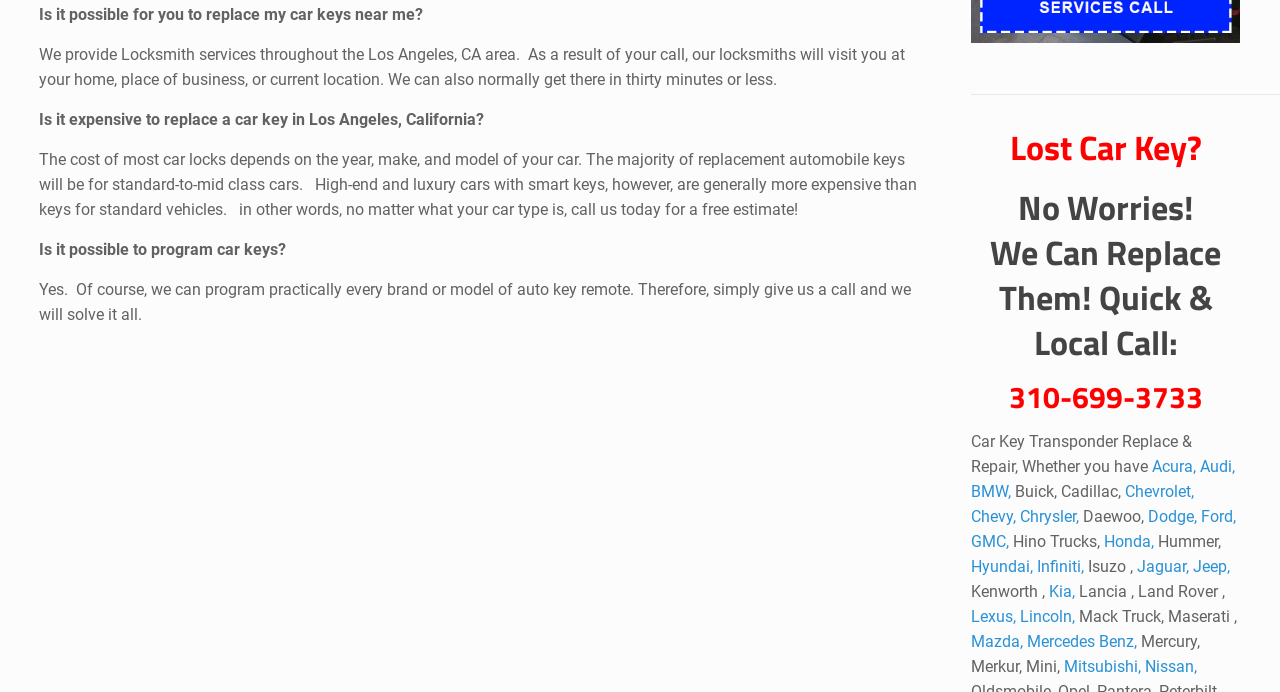Determine the bounding box coordinates for the region that must be clicked to execute the following instruction: "Call the locksmith service".

[0.759, 0.549, 0.969, 0.598]